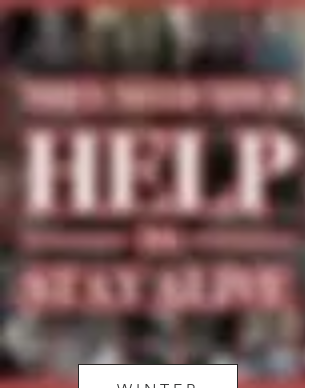Using the information in the image, could you please answer the following question in detail:
What season is highlighted in the image?

The word 'WINTER' is highlighted below the 'HELP' text, suggesting a specific focus on supporting those affected during the cold months, which is a critical time for vulnerable families.